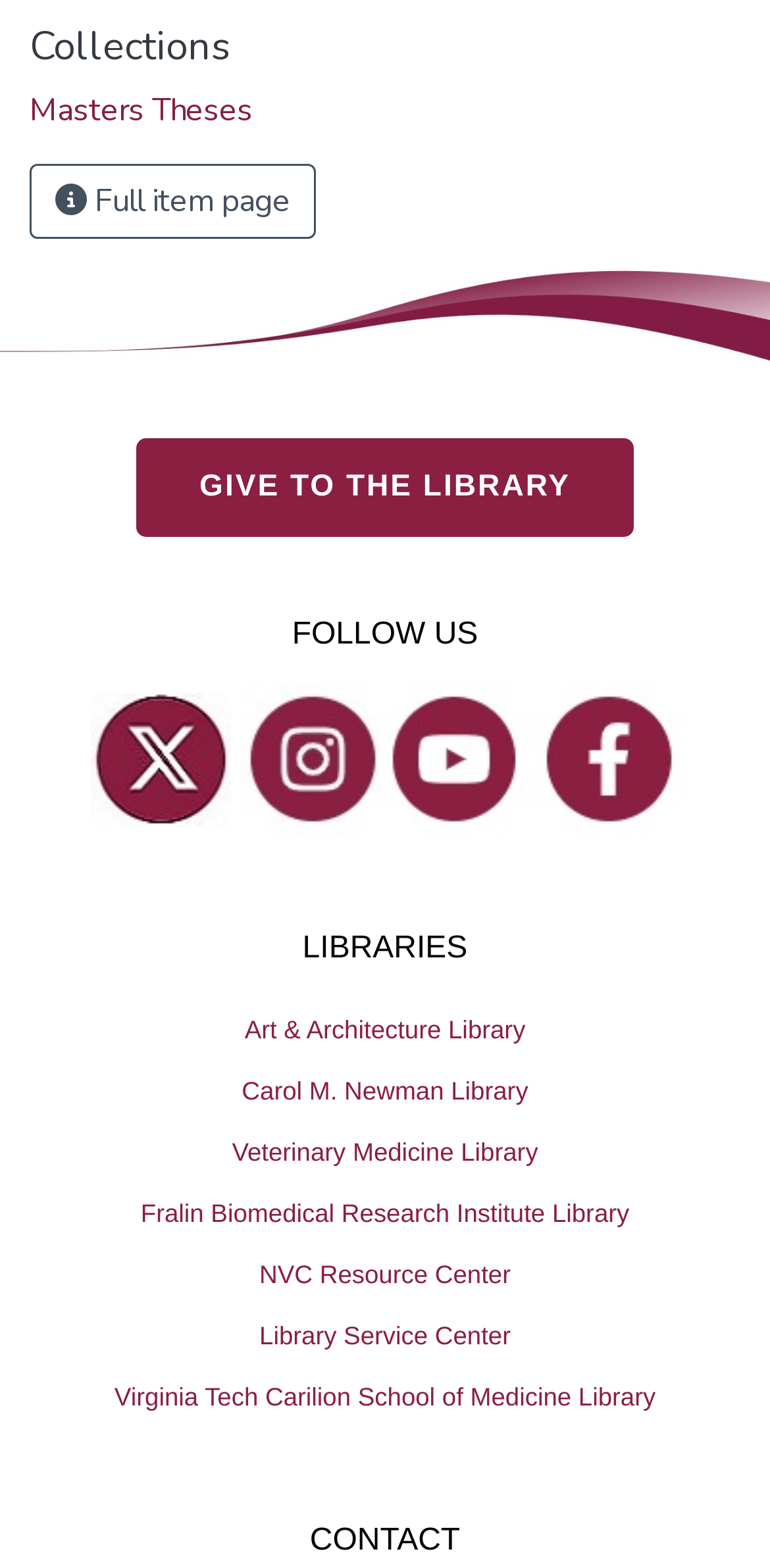Please determine the bounding box coordinates of the clickable area required to carry out the following instruction: "Check OPD Time". The coordinates must be four float numbers between 0 and 1, represented as [left, top, right, bottom].

None